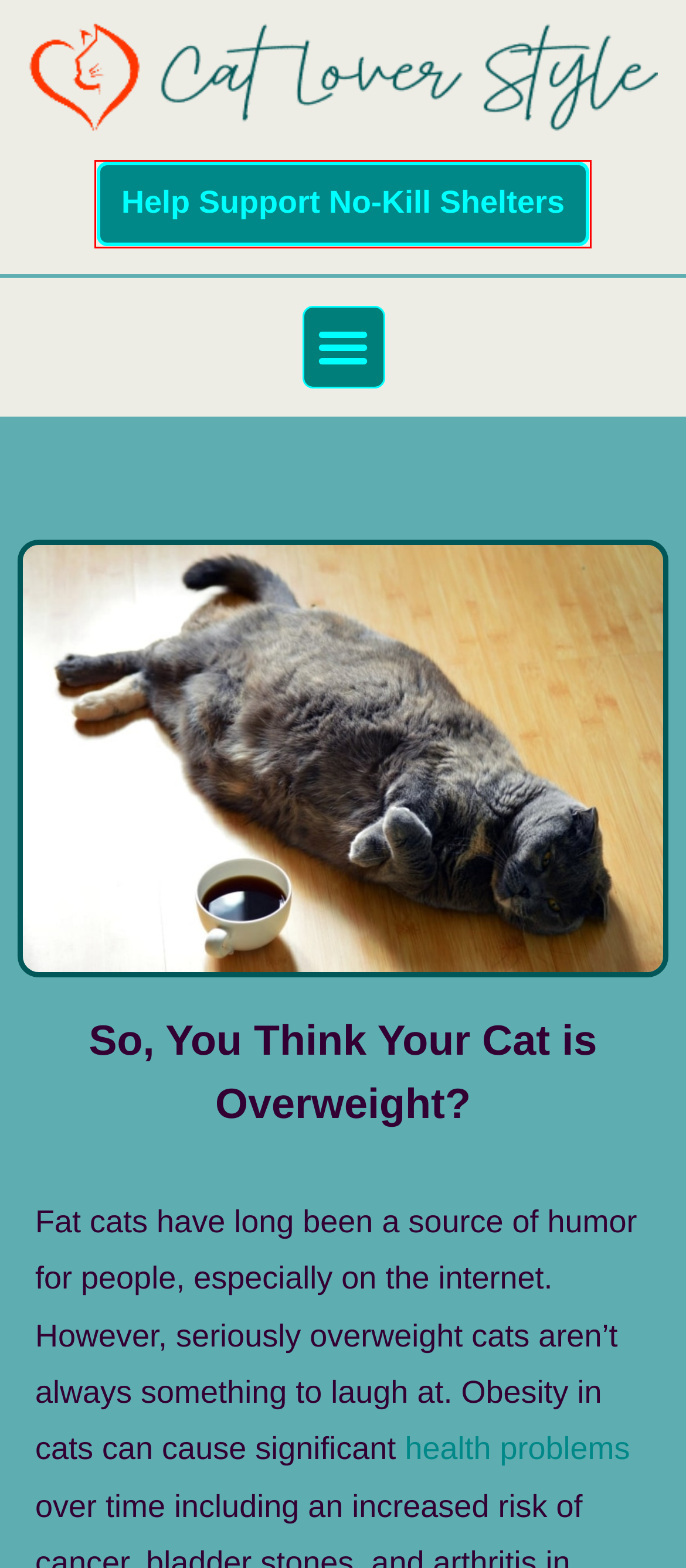Analyze the screenshot of a webpage with a red bounding box and select the webpage description that most accurately describes the new page resulting from clicking the element inside the red box. Here are the candidates:
A. Disclaimer -
B. Cat Lovers Photo Wall - Pictures of Cat Lovers & Their Cats
C. No Kill Animal Shelters - The nØkill Network
D. Contact Us -
E. Payment > The nOkill Network
F. Cat Health Issues? Find Real Answers to Help Your Kitty
G. Best Vet Hospital In Kirkwood, MO | Kirkwood Animal Hospital
H. Our Monthly Mewsletter

E